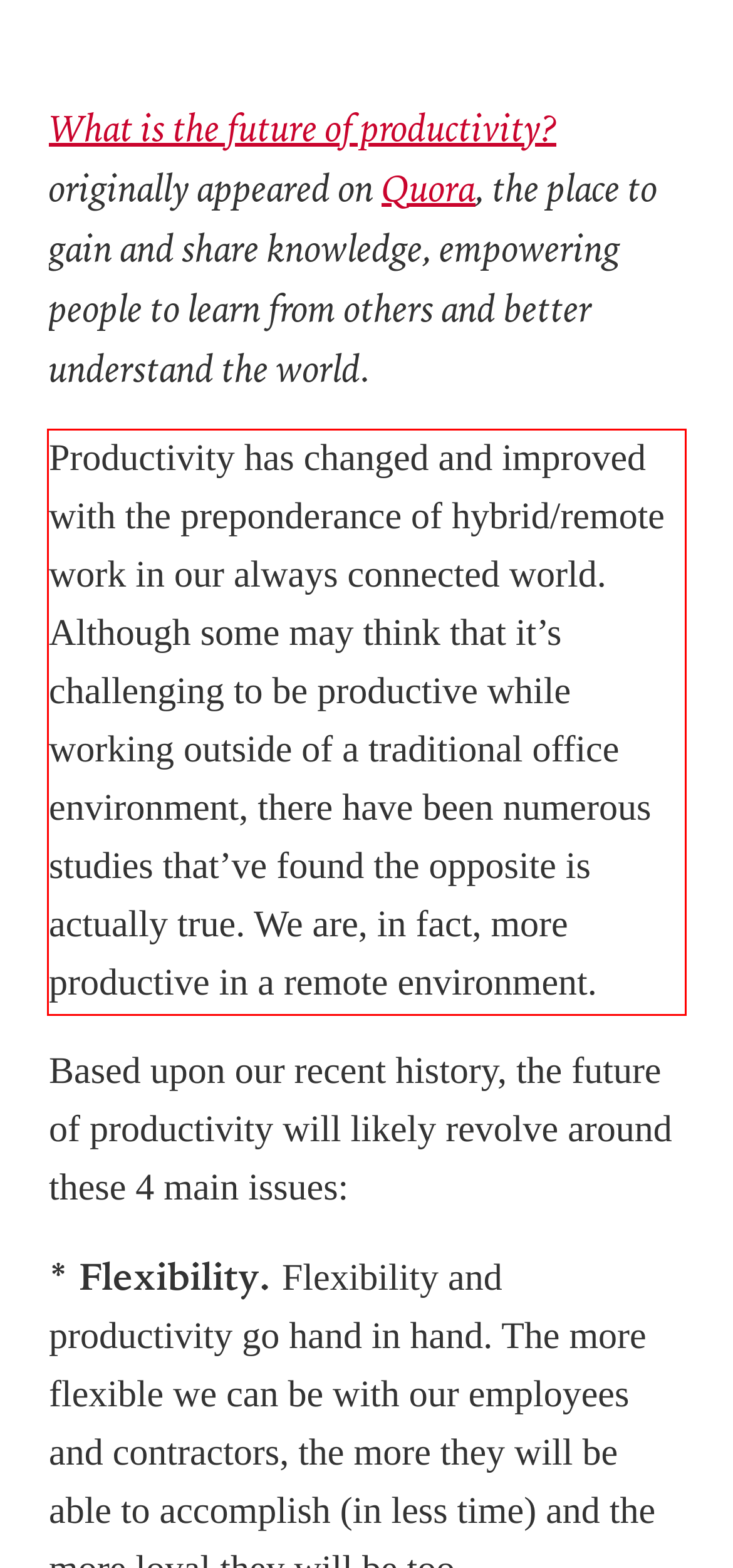Using the provided screenshot of a webpage, recognize and generate the text found within the red rectangle bounding box.

Productivity has changed and improved with the preponderance of hybrid/remote work in our always connected world. Although some may think that it’s challenging to be productive while working outside of a traditional office environment, there have been numerous studies that’ve found the opposite is actually true. We are, in fact, more productive in a remote environment.